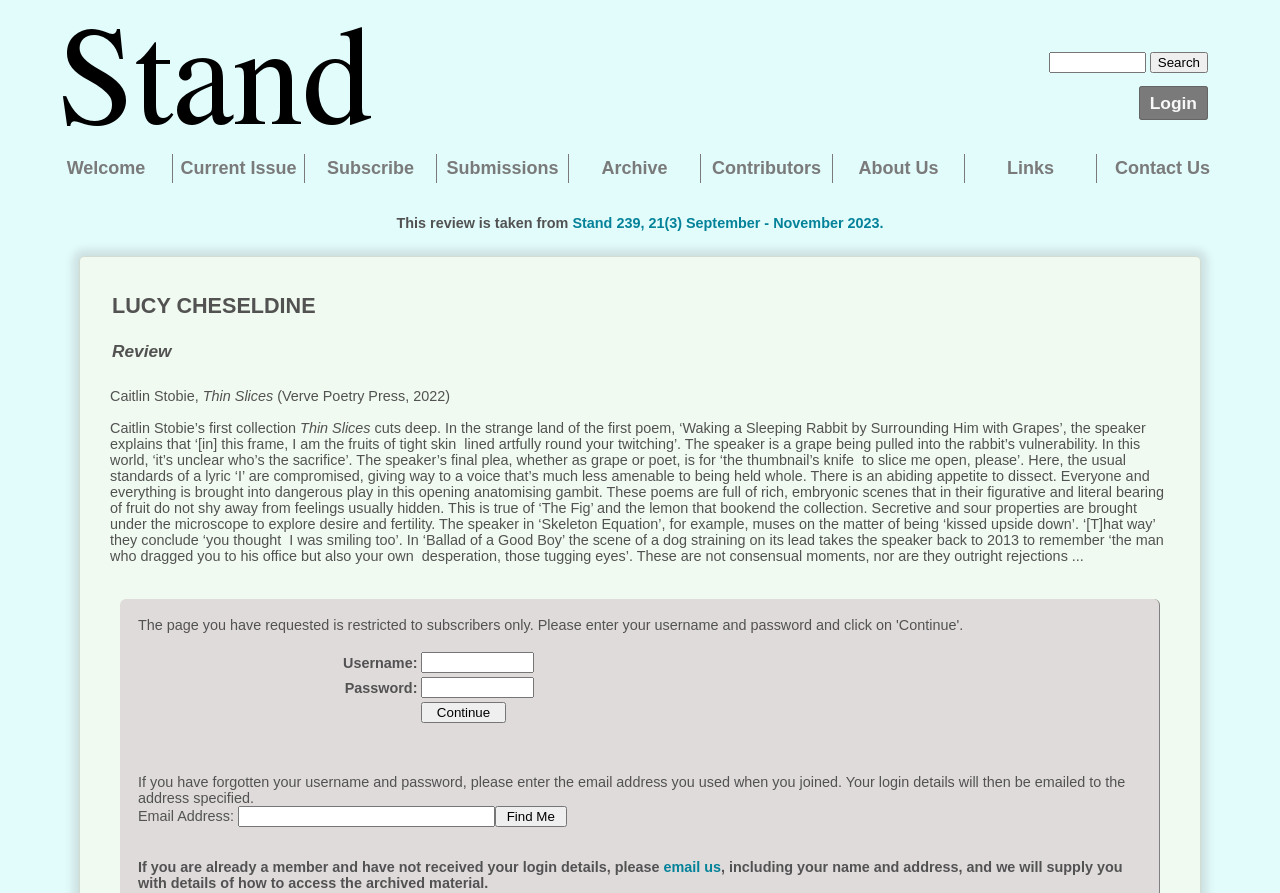What is the topic of the poem 'Waking a Sleeping Rabbit by Surrounding Him with Grapes'?
Please provide a detailed answer to the question.

The poem 'Waking a Sleeping Rabbit by Surrounding Him with Grapes' is mentioned in the review of the book 'Thin Slices'. The review describes the poem as exploring the theme of vulnerability, where the speaker is a grape being pulled into the rabbit's vulnerability.